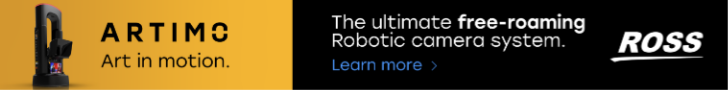Identify and describe all the elements present in the image.

The image showcases an advertisement for the ARTIMO robotic camera system, emphasizing the concept of "Art in motion." This sleek and modern design highlights the capabilities of the ARTIMO system, promoting it as a cutting-edge solution for capturing dynamic visuals. The branding is complemented by the Ross logo, signaling a connection to professional video production and broadcast technology. The tagline calls attention to its "ultimate free-roaming" features, appealing to creators and professionals looking for innovative camera solutions. A "Learn more" link invites viewers to discover further details about the product, enhancing user engagement.